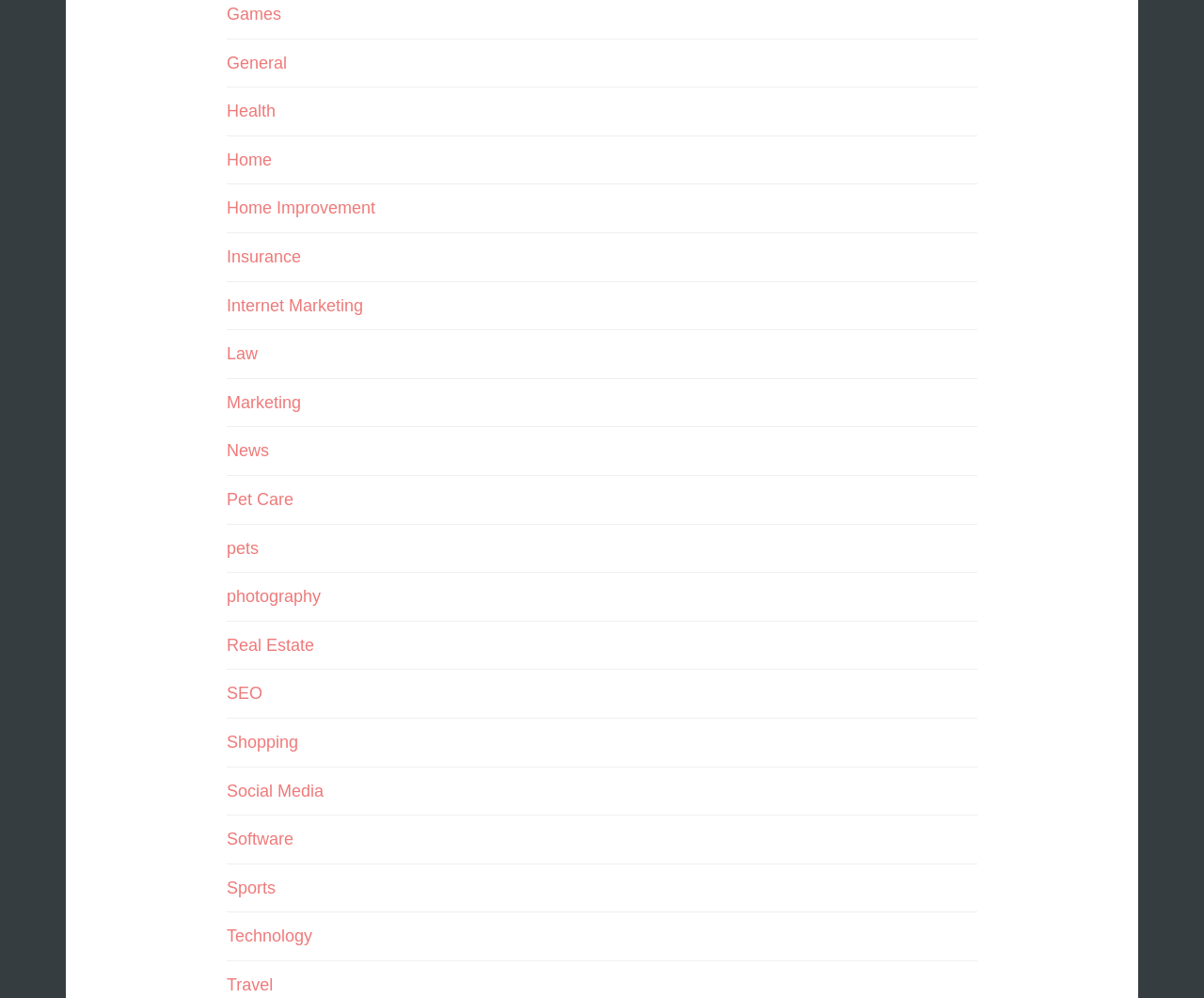Determine the bounding box coordinates of the section I need to click to execute the following instruction: "Explore the Photography section". Provide the coordinates as four float numbers between 0 and 1, i.e., [left, top, right, bottom].

[0.188, 0.588, 0.266, 0.607]